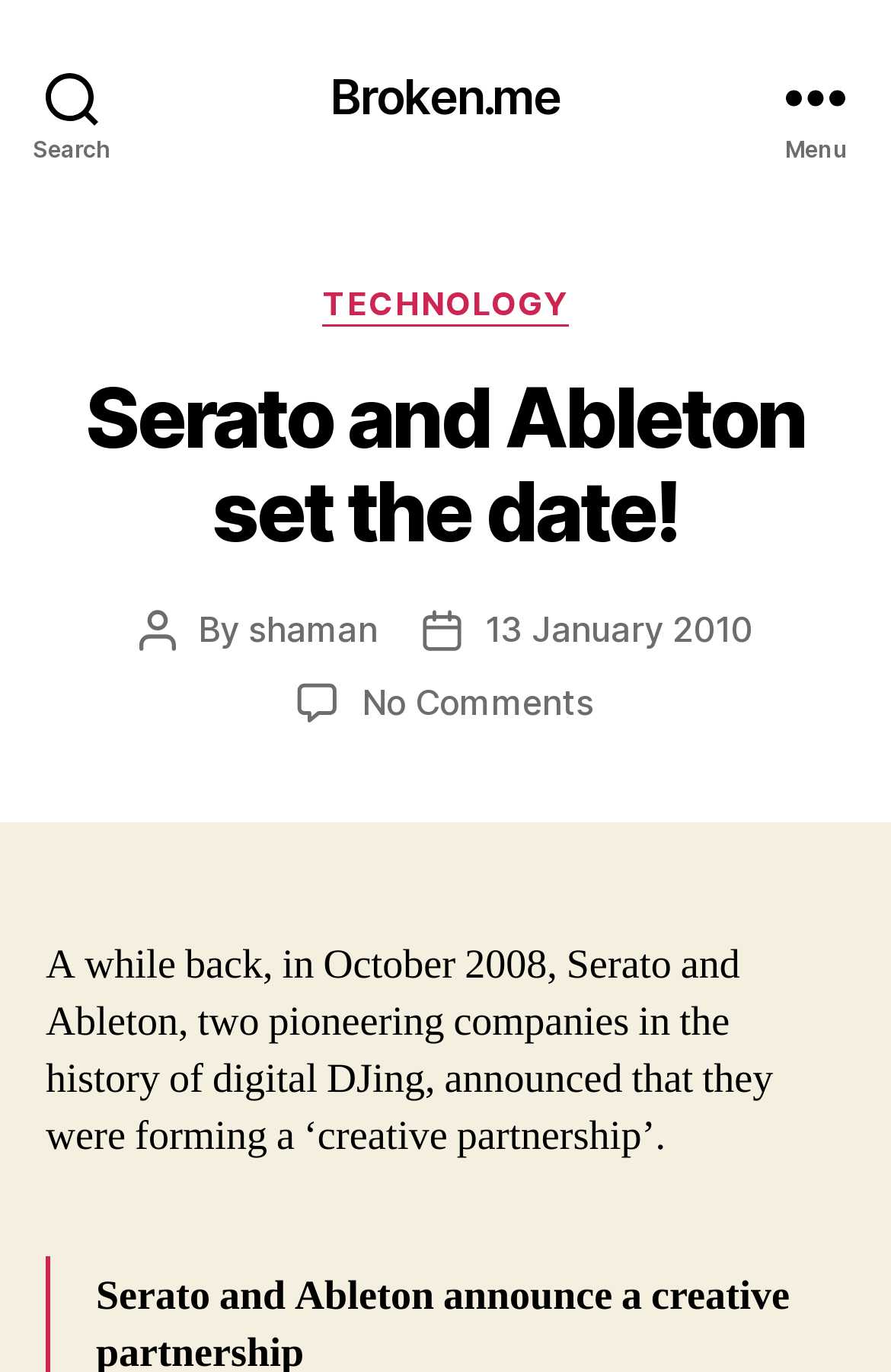Provide an in-depth caption for the contents of the webpage.

The webpage appears to be a blog post or article page. At the top left, there is a search button, and to the right of it, a link to the website's homepage, "Broken.me". On the top right, there is a menu button. 

When the menu button is expanded, a header section is revealed, which contains several elements. In the middle of this section, there is a heading that reads "Serato and Ableton set the date!". Below this heading, there are several lines of text, including "Categories", a link to the "TECHNOLOGY" category, and information about the post author, "shaman", and the post date, "13 January 2010". 

Further down, there is a paragraph of text that discusses the partnership between Serato and Ableton, two companies in the digital DJing industry. At the bottom of this section, there is a link that reads "No Comments on Serato and Ableton set the date!".